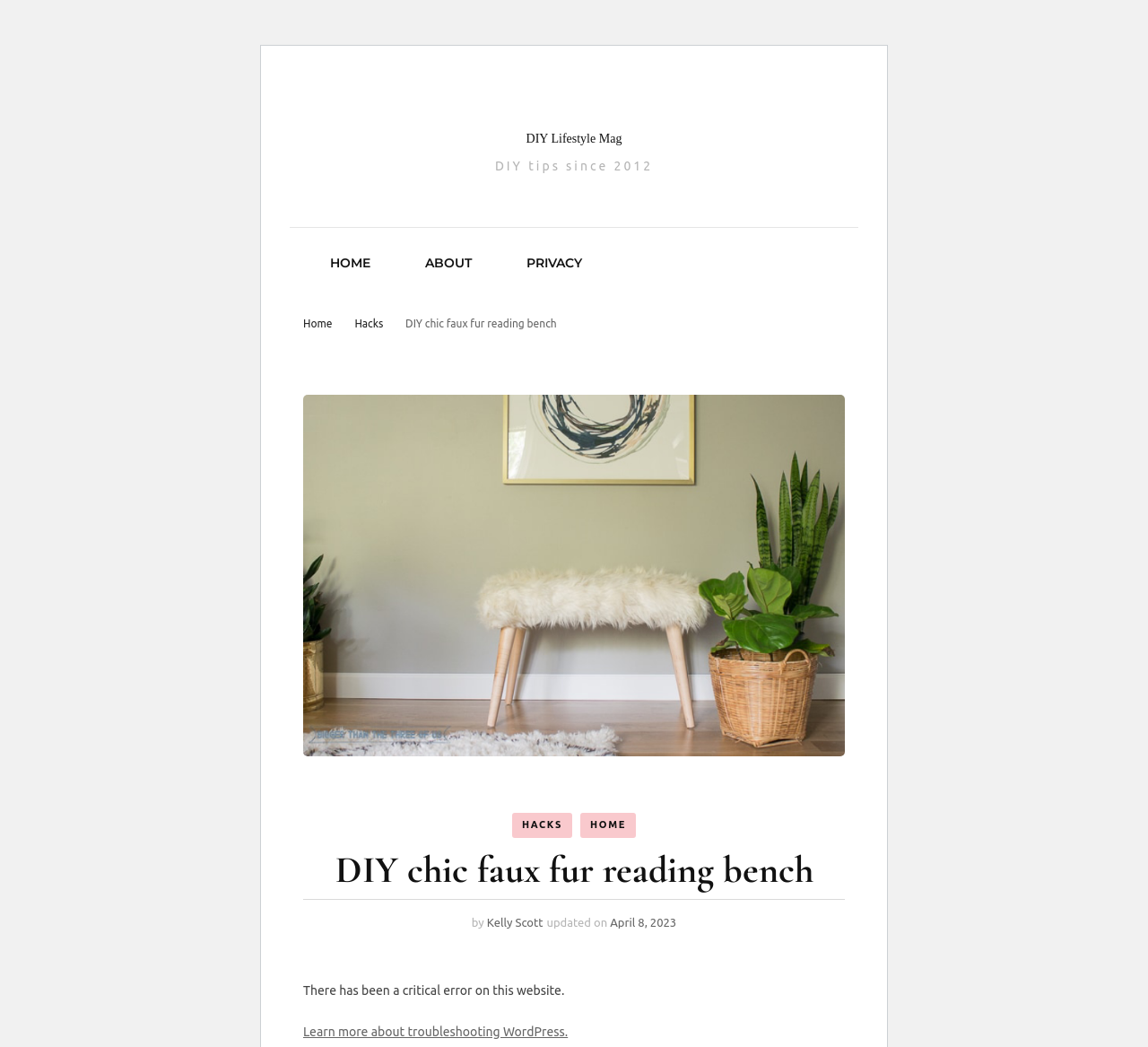Find the bounding box coordinates of the element you need to click on to perform this action: 'go to homepage'. The coordinates should be represented by four float values between 0 and 1, in the format [left, top, right, bottom].

[0.264, 0.218, 0.346, 0.284]